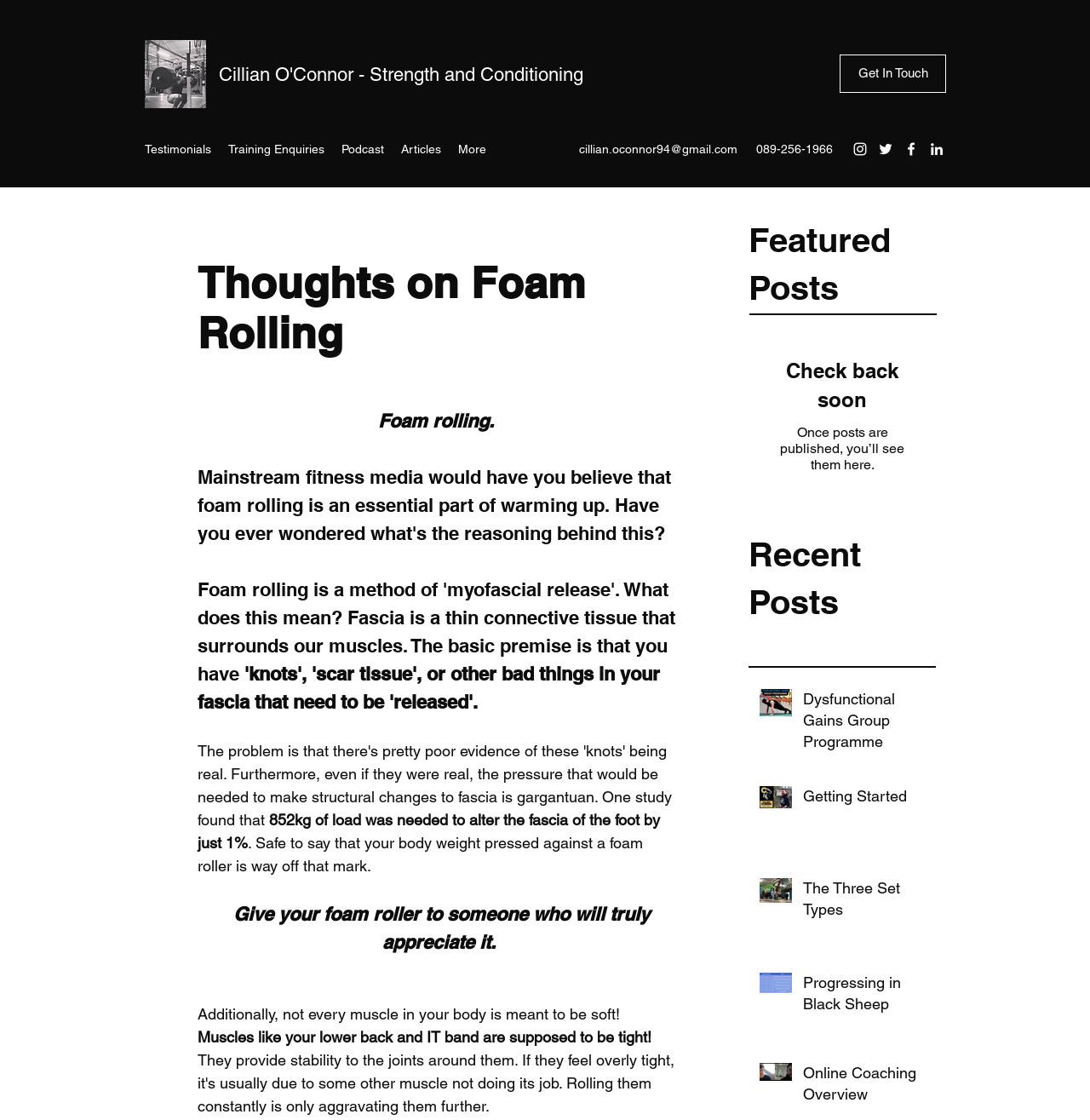Reply to the question with a single word or phrase:
What is the author's opinion on foam rolling?

It's not effective